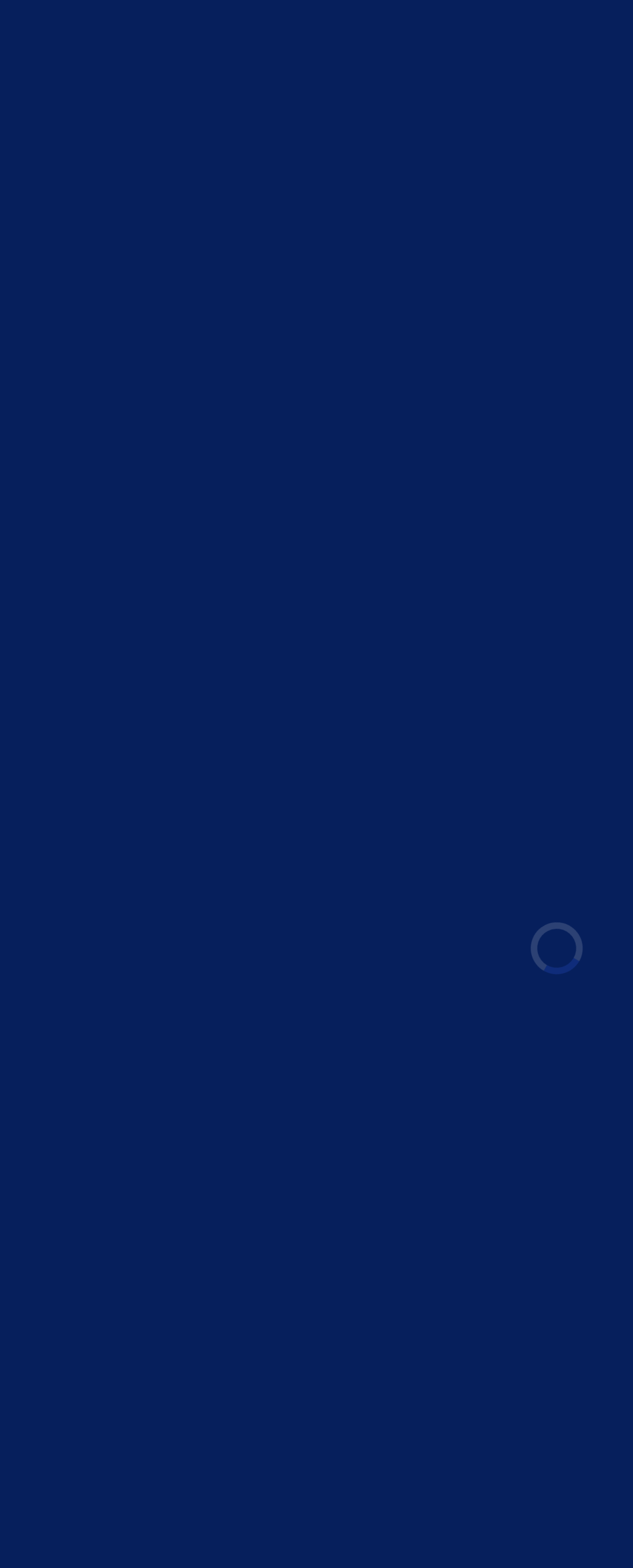Using the provided element description: "72", identify the bounding box coordinates. The coordinates should be four floats between 0 and 1 in the order [left, top, right, bottom].

[0.601, 0.257, 0.678, 0.27]